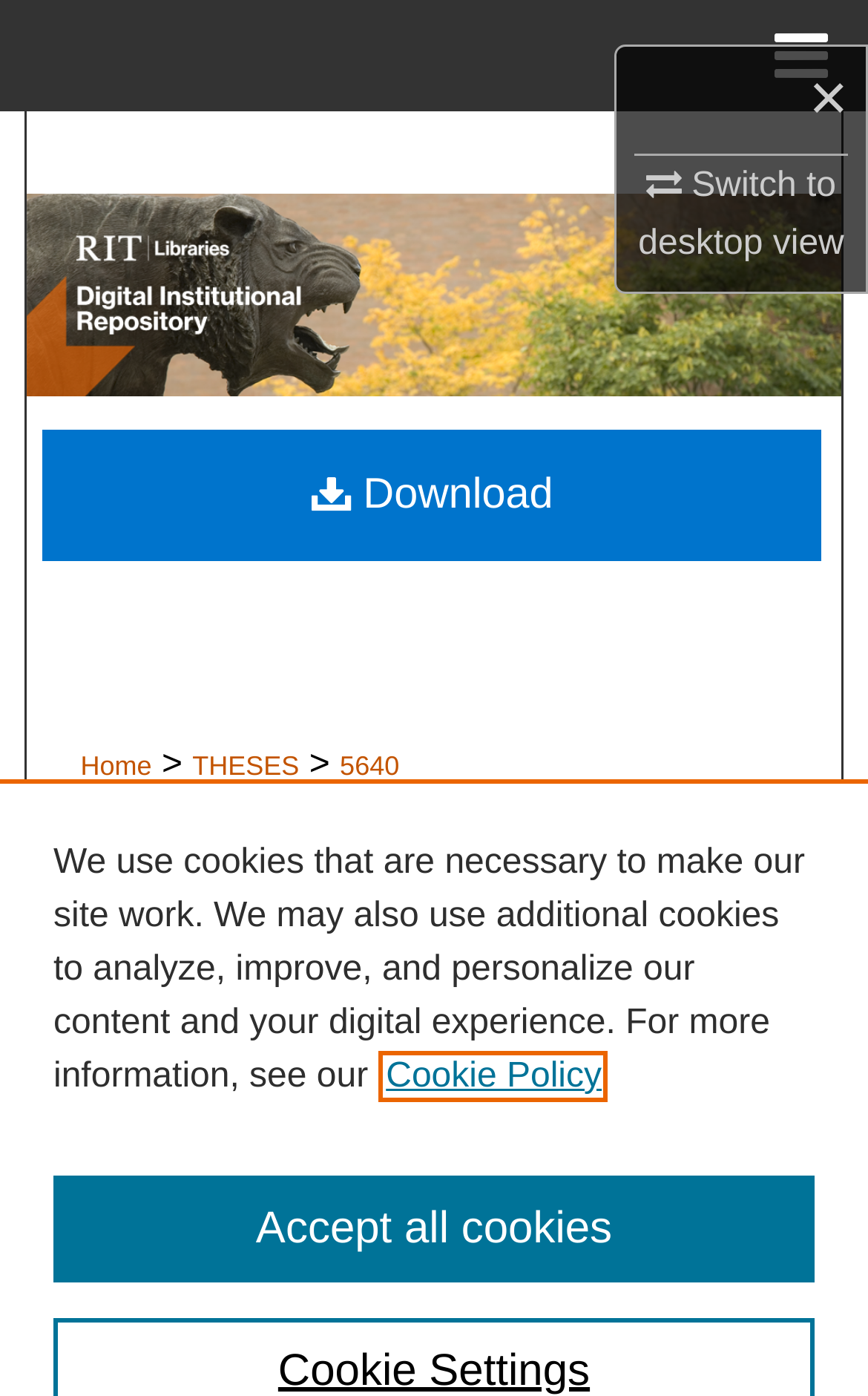Find the bounding box coordinates of the element I should click to carry out the following instruction: "Search".

[0.0, 0.08, 1.0, 0.159]